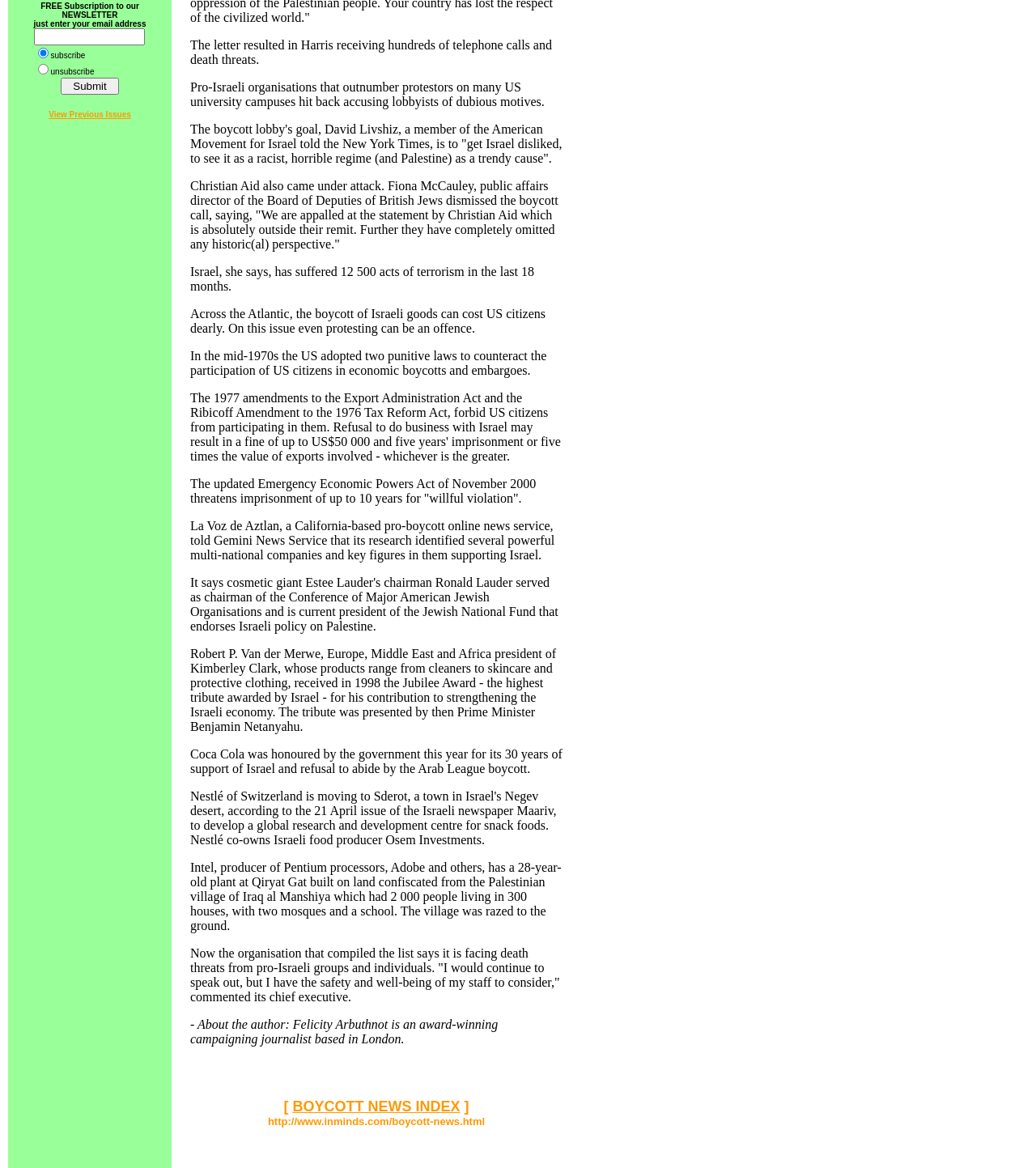What is the author's profession?
Use the screenshot to answer the question with a single word or phrase.

Journalist